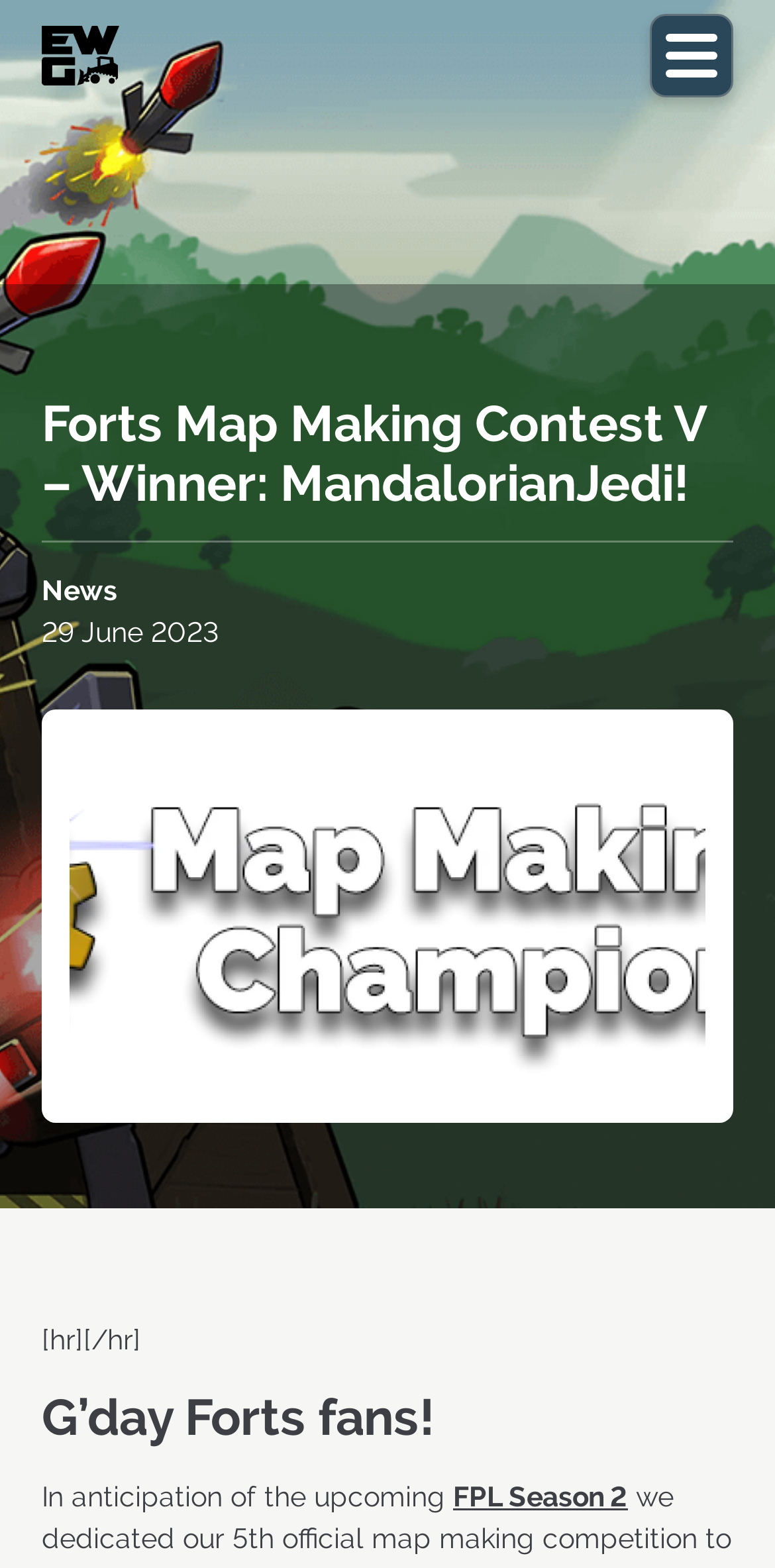Please provide a detailed answer to the question below by examining the image:
What is the upcoming season mentioned in the article?

The article mentions 'In anticipation of the upcoming FPL Season 2' which indicates that FPL Season 2 is the upcoming season.